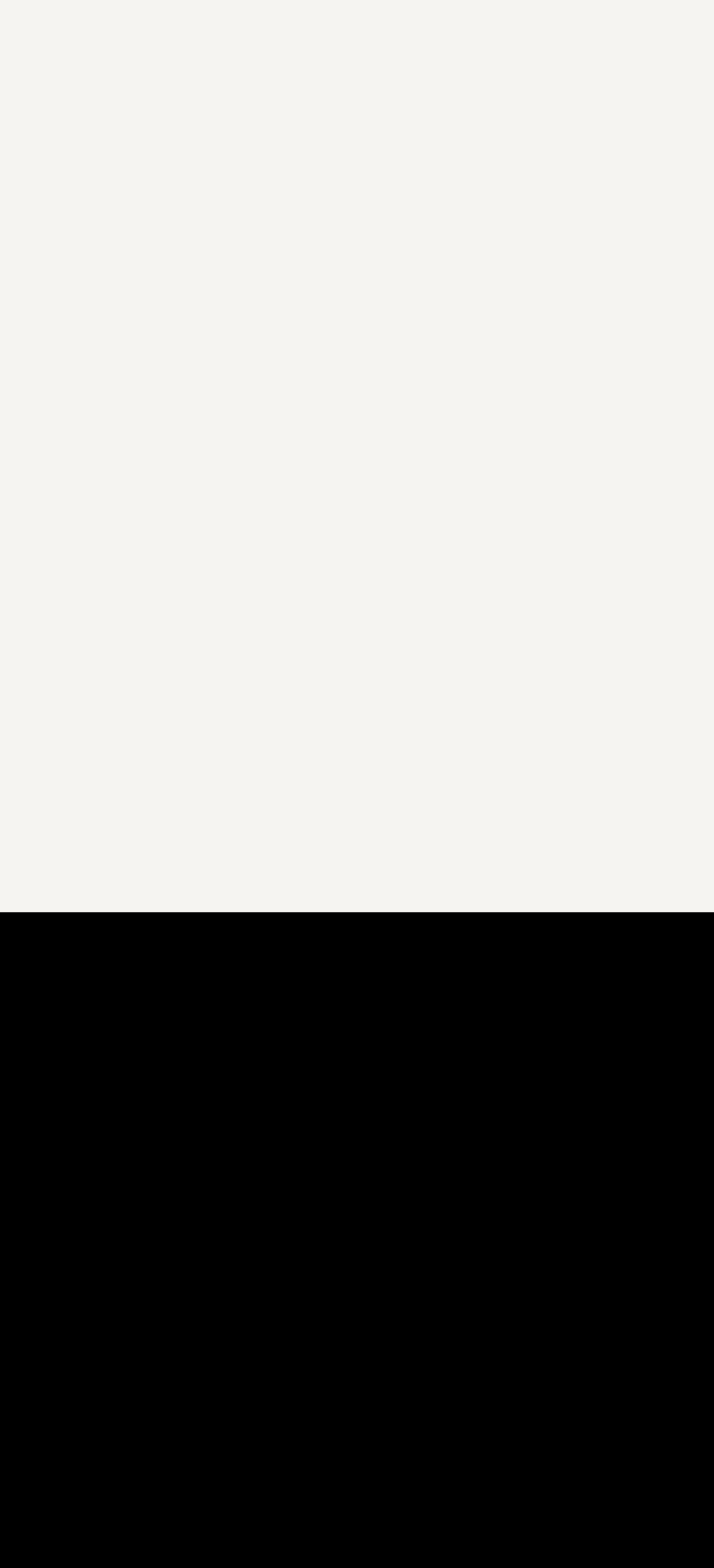Please provide a comprehensive response to the question based on the details in the image: What is the date of the FAQ post?

The date of the FAQ post is mentioned in the time element on the webpage, which is 'December 29, 2020'.